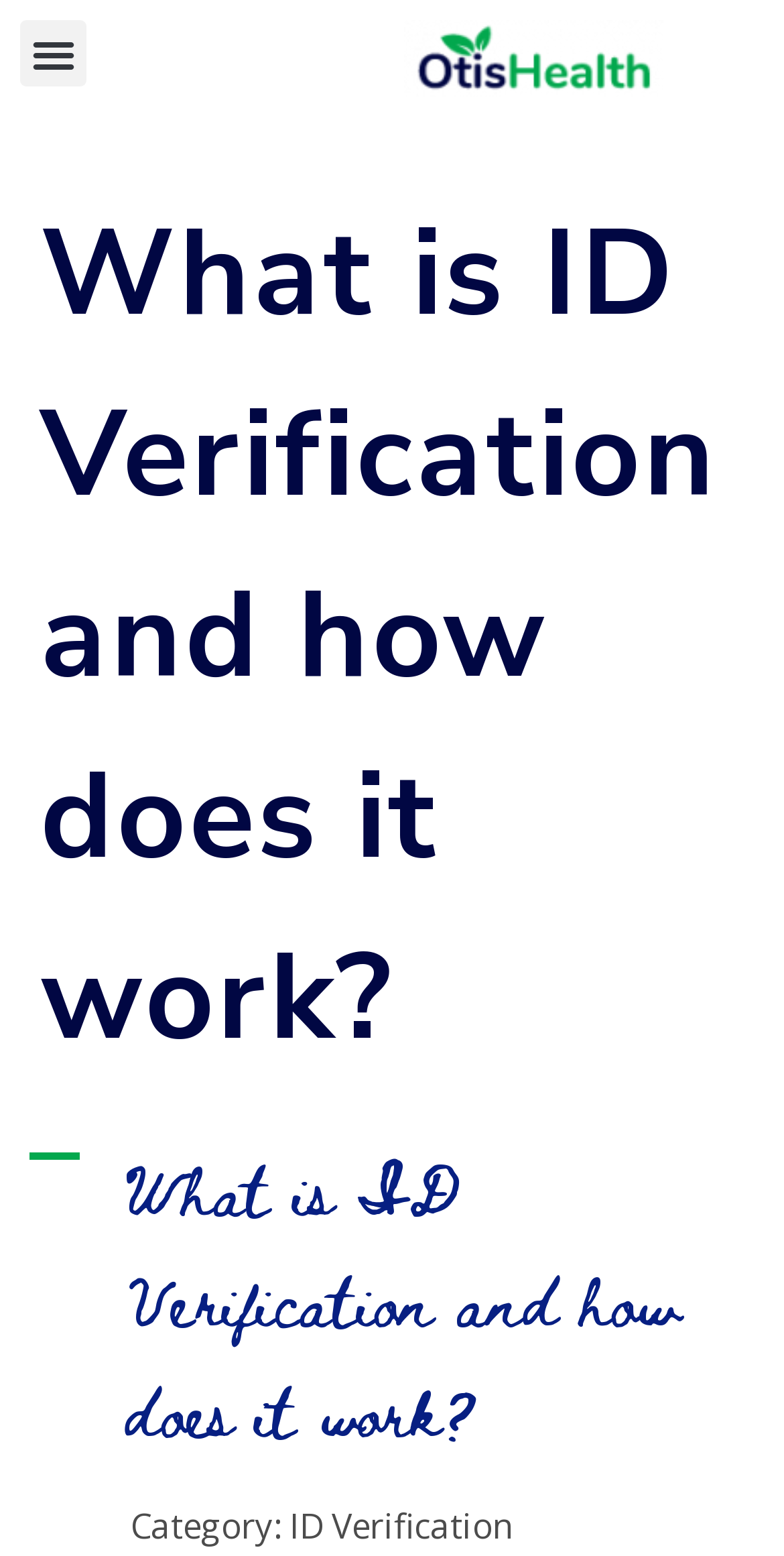Provide the bounding box coordinates for the UI element that is described as: "Menu".

[0.026, 0.013, 0.11, 0.056]